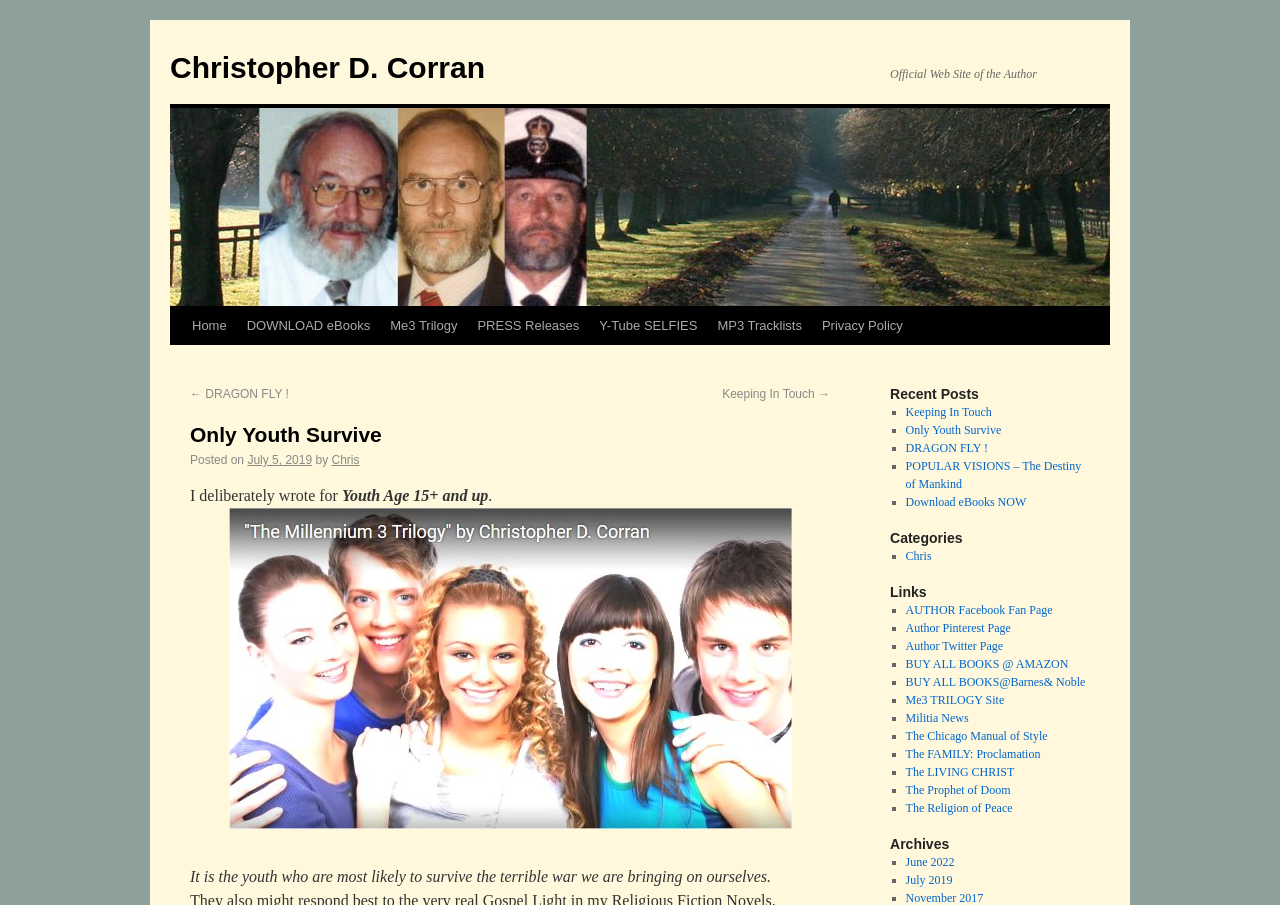Generate a comprehensive description of the webpage.

This webpage is the official website of author Christopher D. Corran, with the title "Only Youth Survive" prominently displayed at the top. Below the title, there is a link to the author's name, followed by a static text "Official Web Site of the Author". 

On the top-left side, there is a navigation menu with links to "Home", "DOWNLOAD eBooks", "Me3 Trilogy", "PRESS Releases", "Y-Tube SELFIES", "MP3 Tracklists", and "Privacy Policy". 

Below the navigation menu, there is a heading "Only Youth Survive" followed by a paragraph of text that describes the author's intention to write for youth aged 15 and above. 

On the right side, there is a section with a heading "Recent Posts" that lists several links to recent posts, including "Keeping In Touch", "Only Youth Survive", "DRAGON FLY!", and others. 

Below the "Recent Posts" section, there are three more sections with headings "Categories", "Links", and "Archives". The "Categories" section lists a single link to "Chris", while the "Links" section lists several links to the author's social media pages, online bookstores, and other websites. The "Archives" section lists links to archived posts from different months, including June 2022, July 2019, and November 2017.